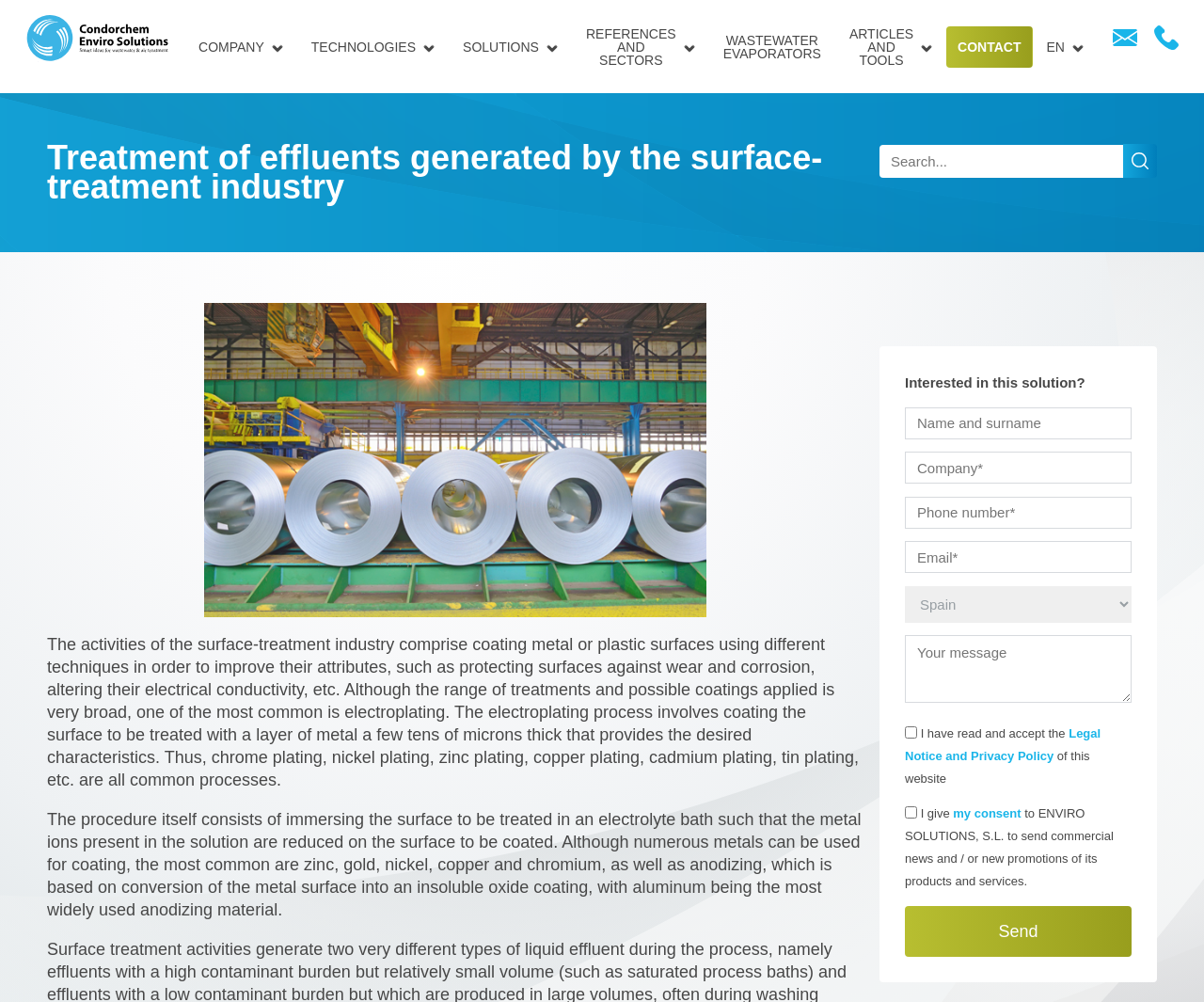What is the purpose of anodizing?
Analyze the image and deliver a detailed answer to the question.

Anodizing is mentioned as a process in the webpage content, which involves converting the metal surface into an insoluble oxide coating. This process is used to provide desired characteristics to the surface, and aluminum is the most widely used anodizing material.